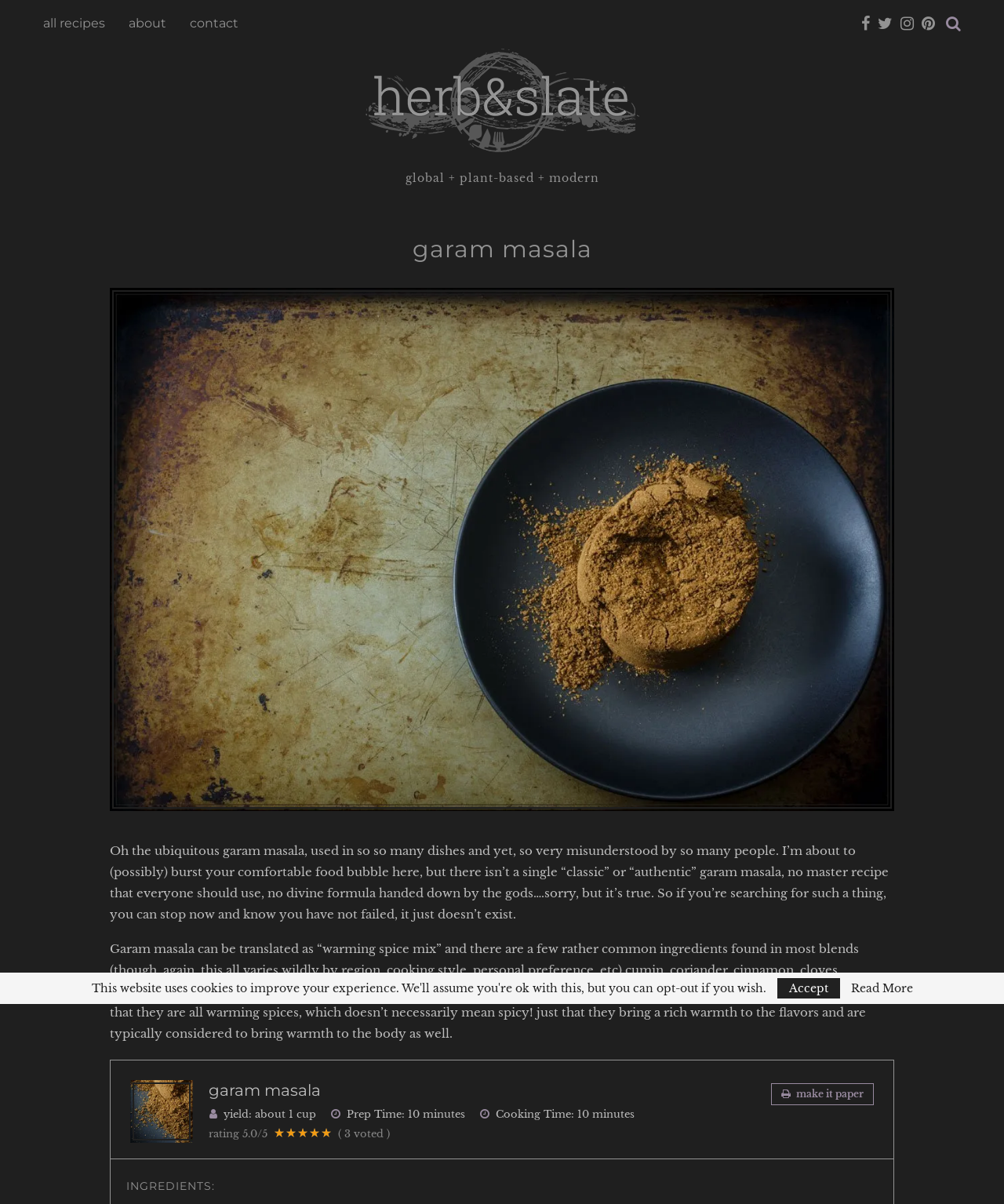Specify the bounding box coordinates of the area to click in order to execute this command: 'read more about garam masala'. The coordinates should consist of four float numbers ranging from 0 to 1, and should be formatted as [left, top, right, bottom].

[0.847, 0.816, 0.909, 0.825]